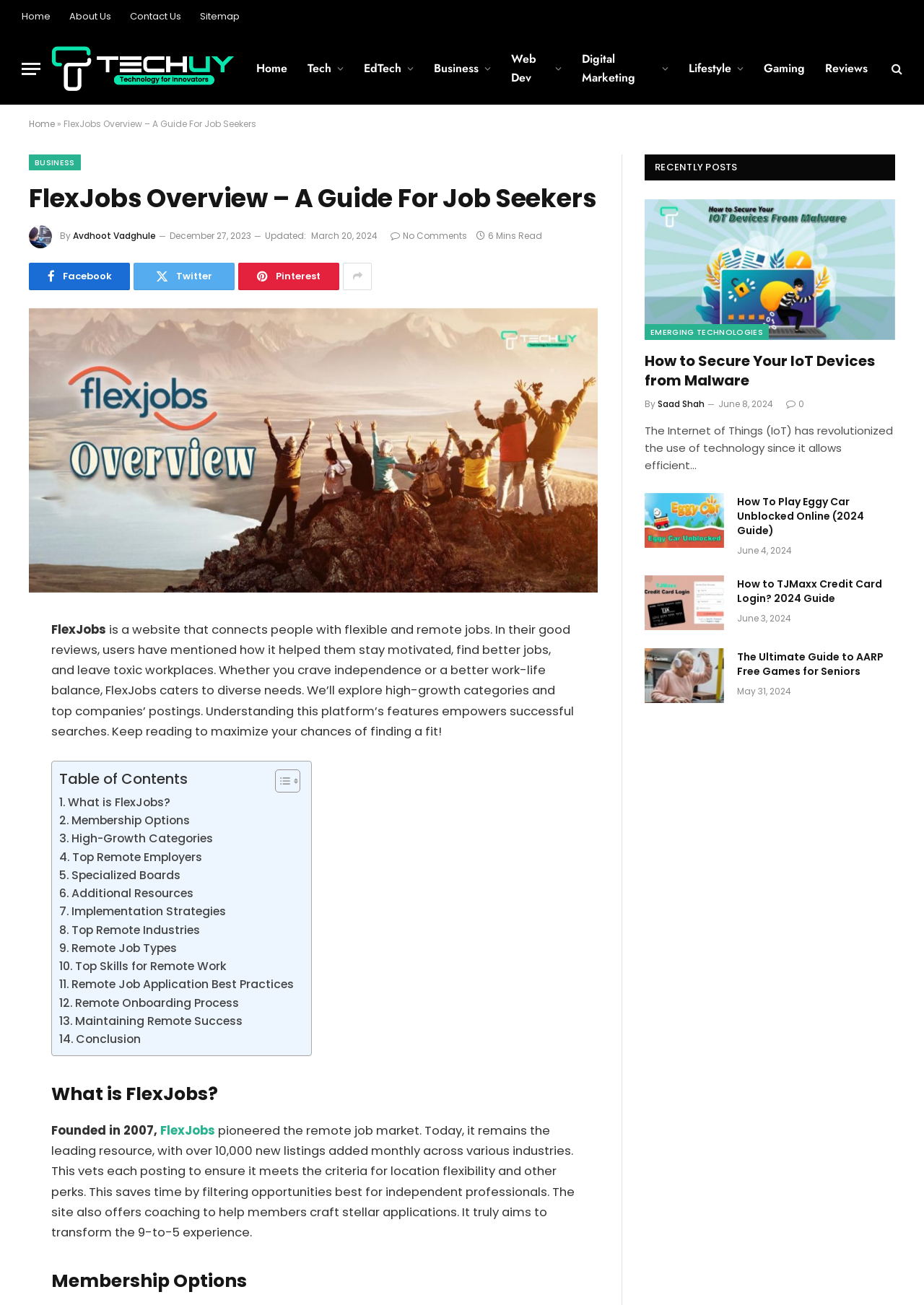Identify the headline of the webpage and generate its text content.

FlexJobs Overview – A Guide For Job Seekers